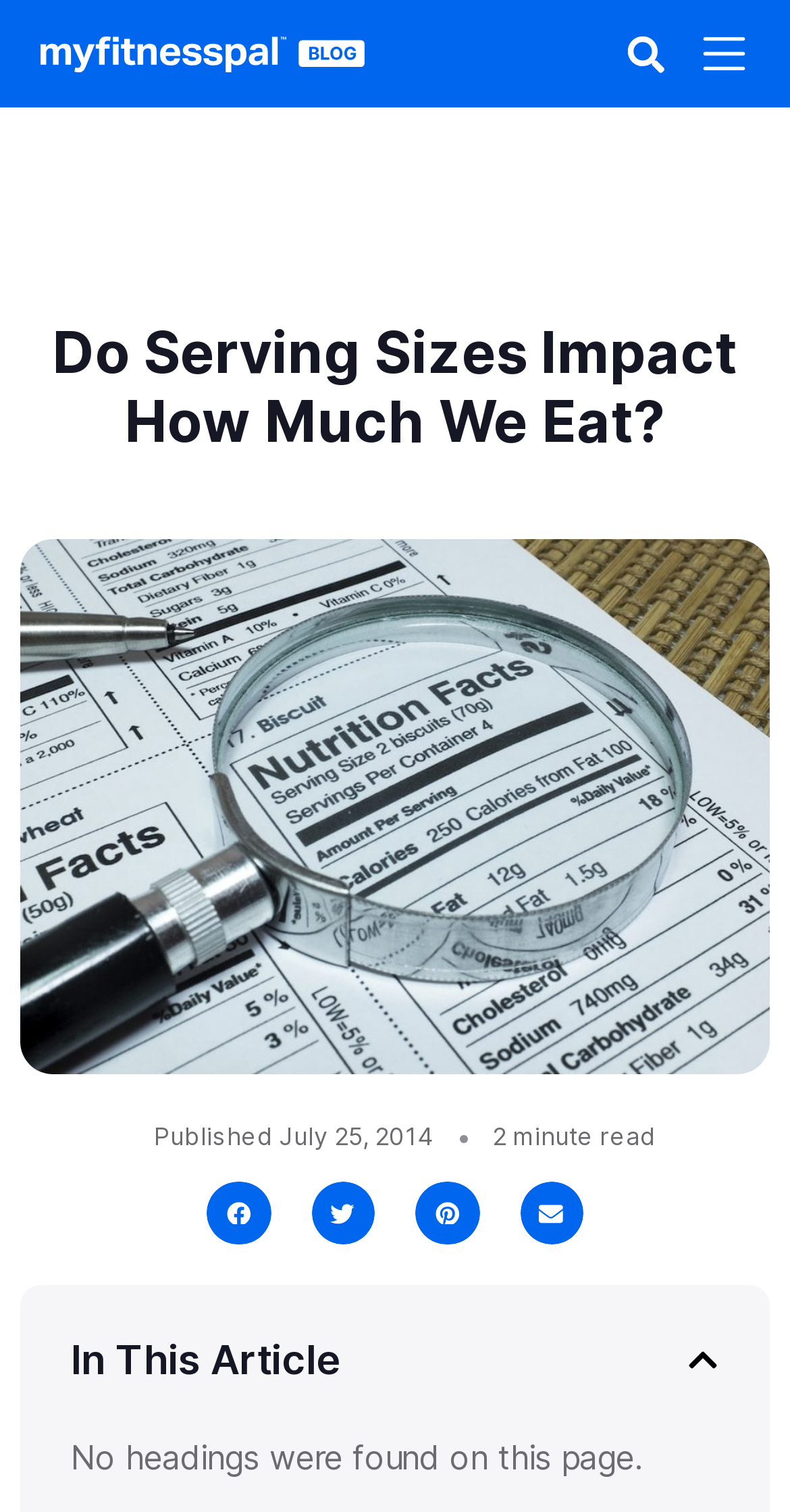Deliver a detailed narrative of the webpage's visual and textual elements.

The webpage is an article titled "Do Serving Sizes Impact How Much We Eat?" from MyFitnessPal. At the top left, there is a link accompanied by an image, and on the right side, there is a search bar with a "Search" button. Below the search bar, there is another link with an image.

The main content of the article starts with a heading that matches the title, followed by a large image that takes up most of the width of the page. The image shows a close-up of a magnifying glass enlarging the nutrition facts on the packaging of biscuits, highlighting the impact of serving sizes on how much we eat.

Below the image, there is a section that displays the publication information, including the text "Published" and the date "July 25, 2014", as well as a "2 minute read" indicator. 

On the bottom left, there are four social media sharing buttons, each with an icon, allowing users to share the article on Facebook, Twitter, Pinterest, and via email.

Finally, at the bottom of the page, there is a table of contents section with a heading "In This Article" and a button to close the table of contents. However, it is indicated that no headings were found on this page.